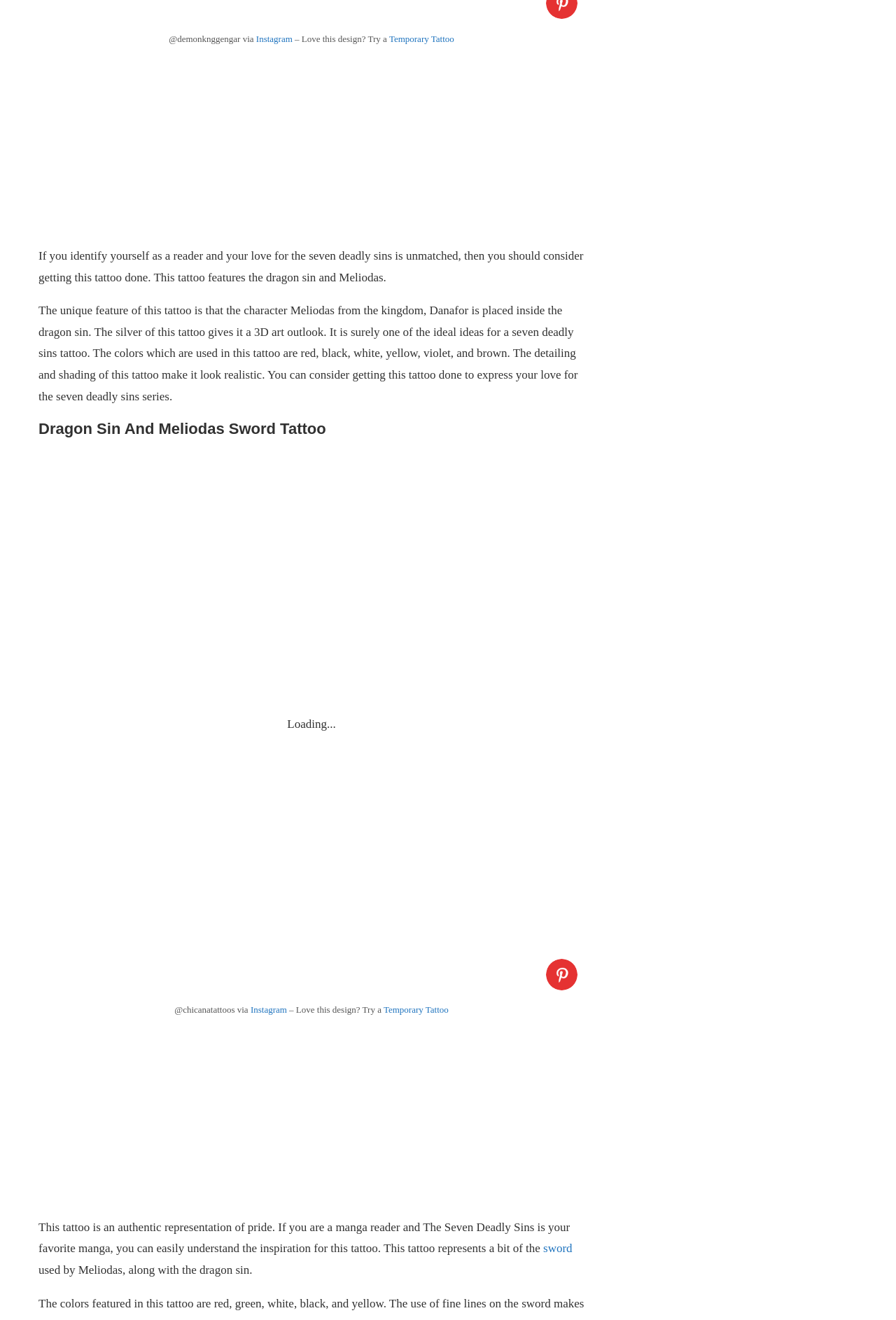What is the inspiration for the tattoo?
Using the visual information, answer the question in a single word or phrase.

Manga series